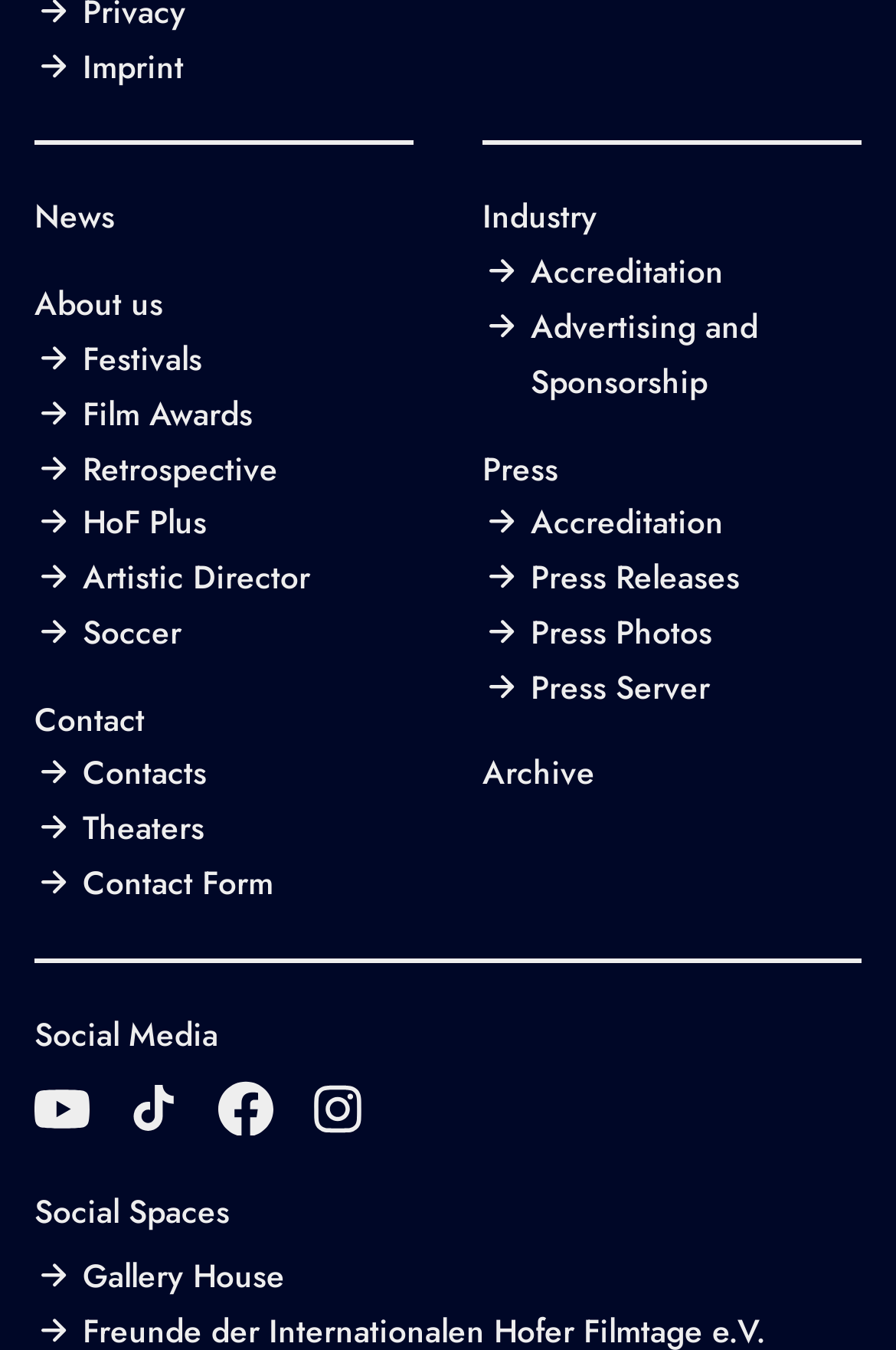Please identify the bounding box coordinates of the element I need to click to follow this instruction: "click on Imprint".

[0.038, 0.03, 0.962, 0.07]